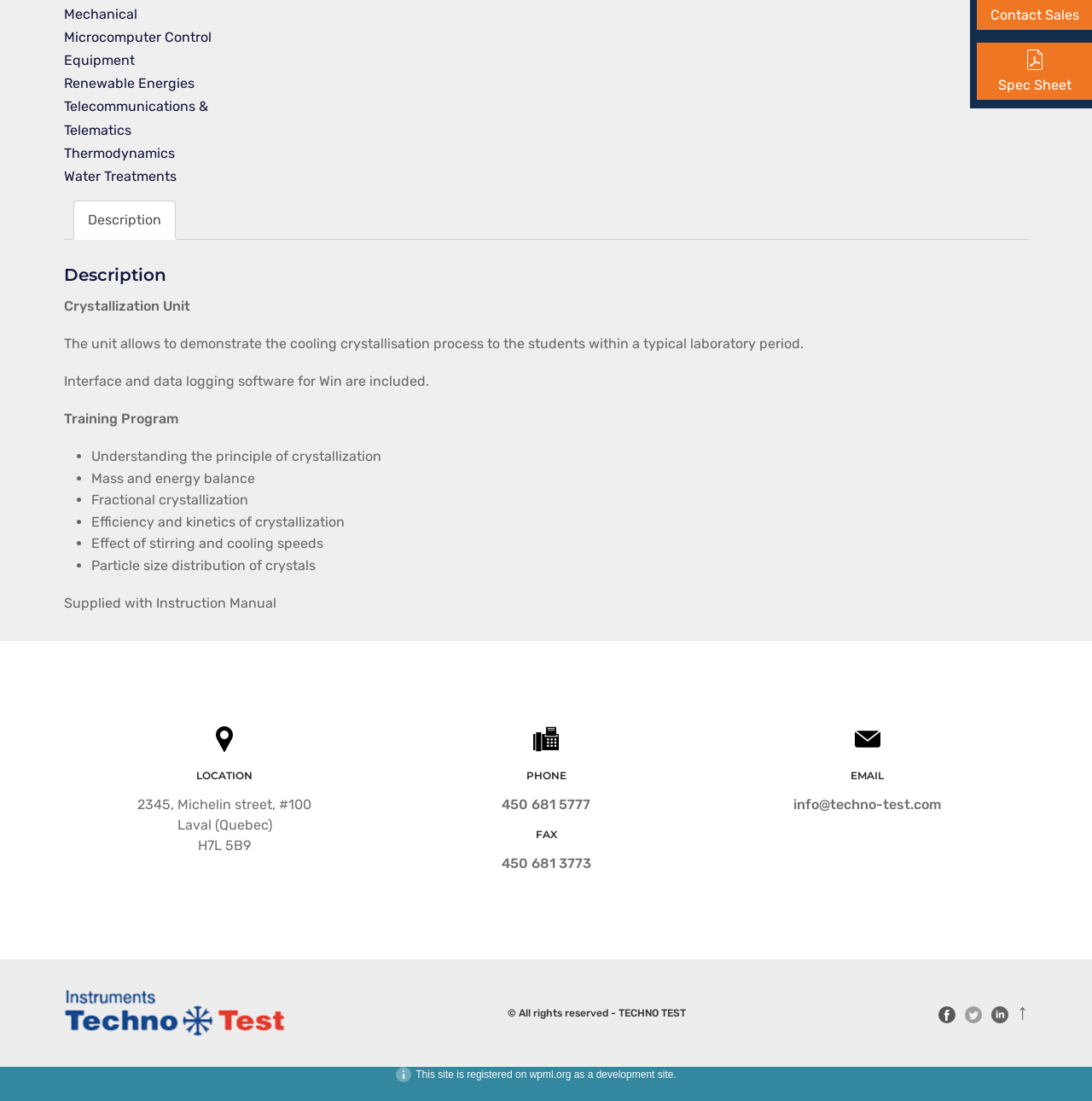Determine the bounding box coordinates for the UI element matching this description: "Telecommunications & telematics".

[0.059, 0.09, 0.191, 0.125]